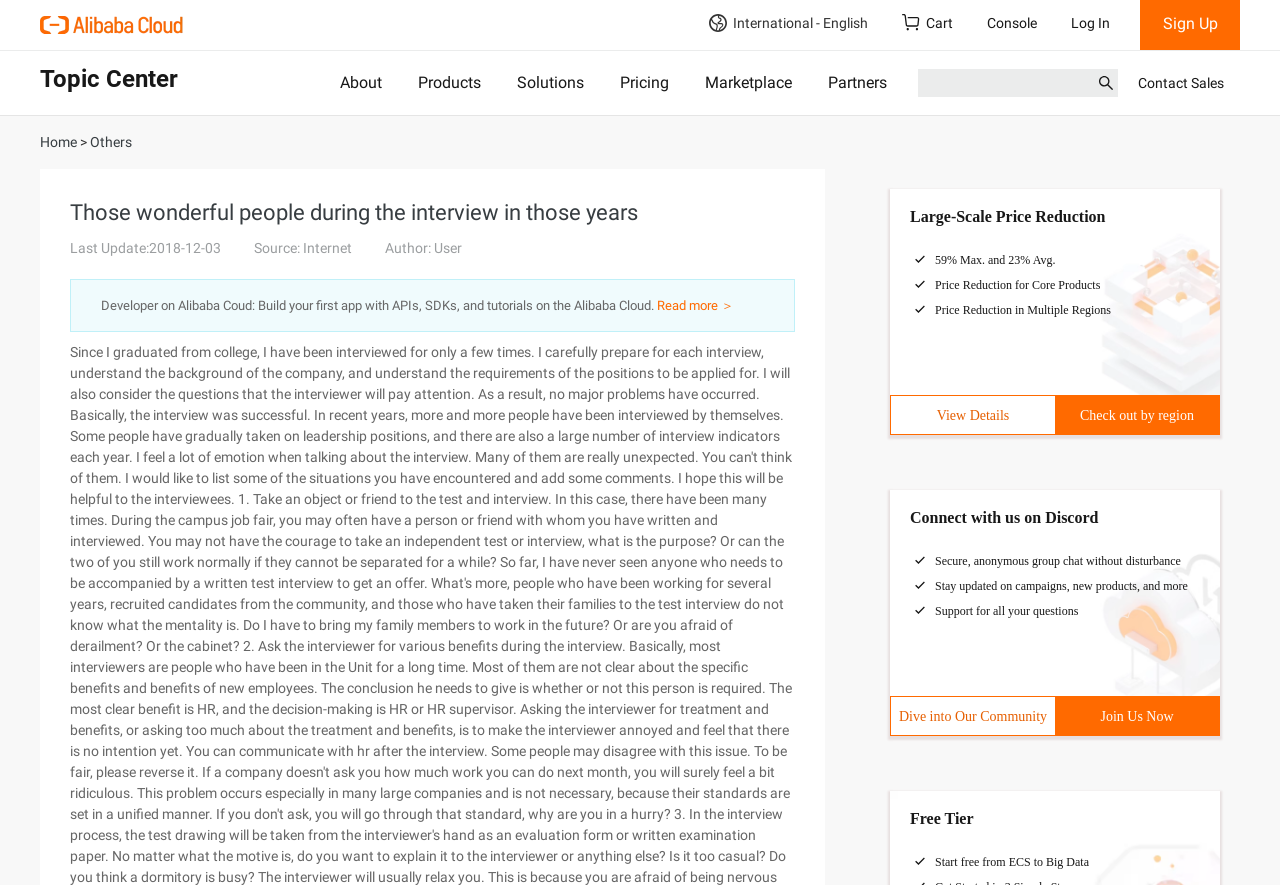Determine the bounding box coordinates of the clickable element to complete this instruction: "Click on the Cart link". Provide the coordinates in the format of four float numbers between 0 and 1, [left, top, right, bottom].

[0.692, 0.0, 0.759, 0.056]